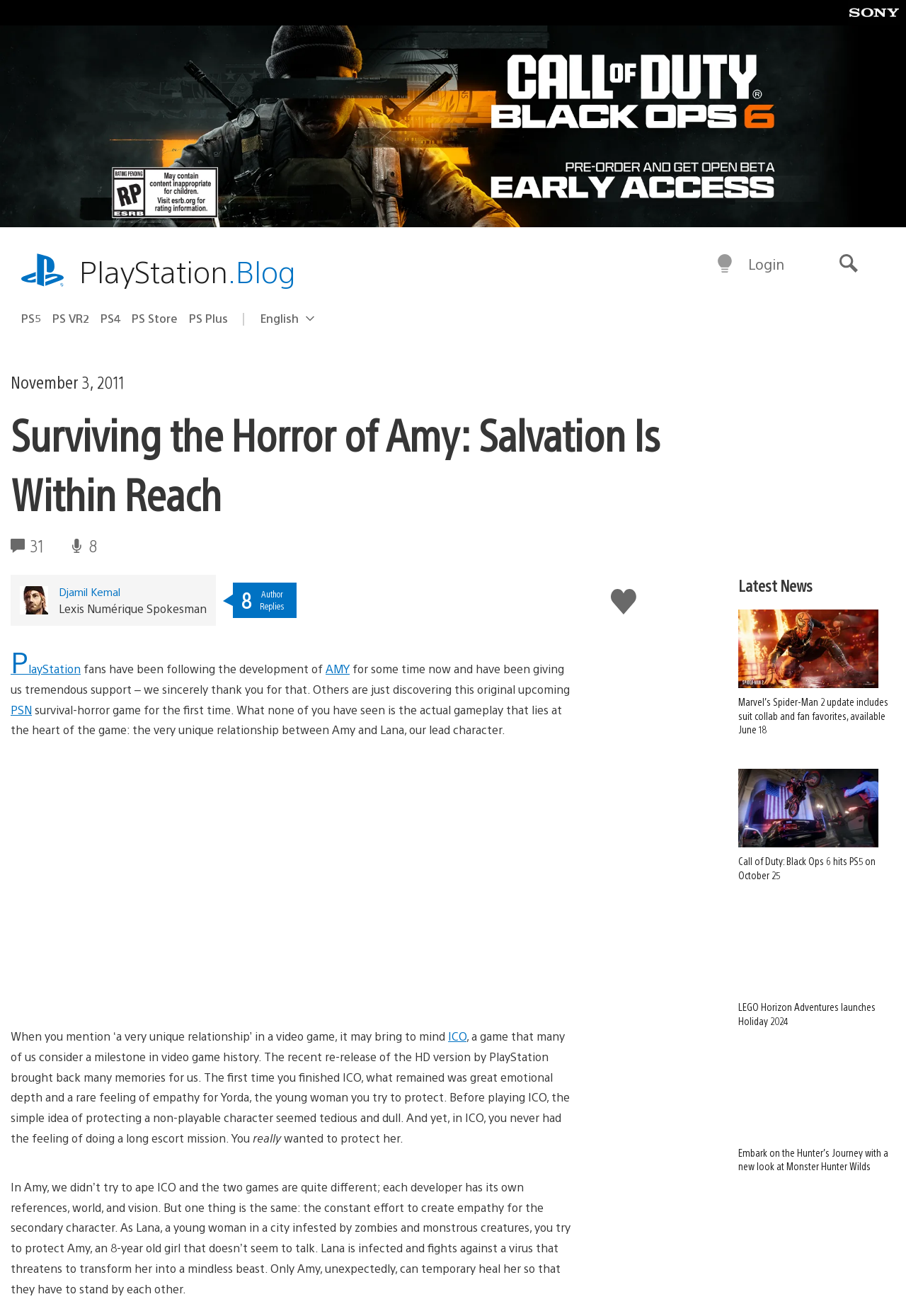Provide a comprehensive description of the webpage.

The webpage is a blog post on the PlayStation blog, titled "Surviving the Horror of Amy: Salvation Is Within Reach". At the top of the page, there is a navigation menu with links to various PlayStation-related pages, including the PS5, PS VR2, and PS Store. Below the navigation menu, there is a button to select a region and a button to switch to dark mode.

The main content of the page is a blog post about the game Amy, a survival-horror game. The post discusses the unique relationship between the game's protagonist, Lana, and a young girl named Amy, who is infected with a virus that threatens to transform her into a monster. The post also mentions the game's developer, Lexis Numérique, and its spokesman, Djamil Kemal.

The blog post is divided into several sections, with headings and paragraphs of text. There are also links to other PlayStation-related pages and games, such as ICO and Marvel's Spider-Man 2. At the bottom of the page, there is a section titled "Latest News" with links to other news articles about upcoming games.

On the right side of the page, there is a search button and a link to log in to the PlayStation website. At the top right corner of the page, there is a PlayStation logo and a link to the PlayStation website.